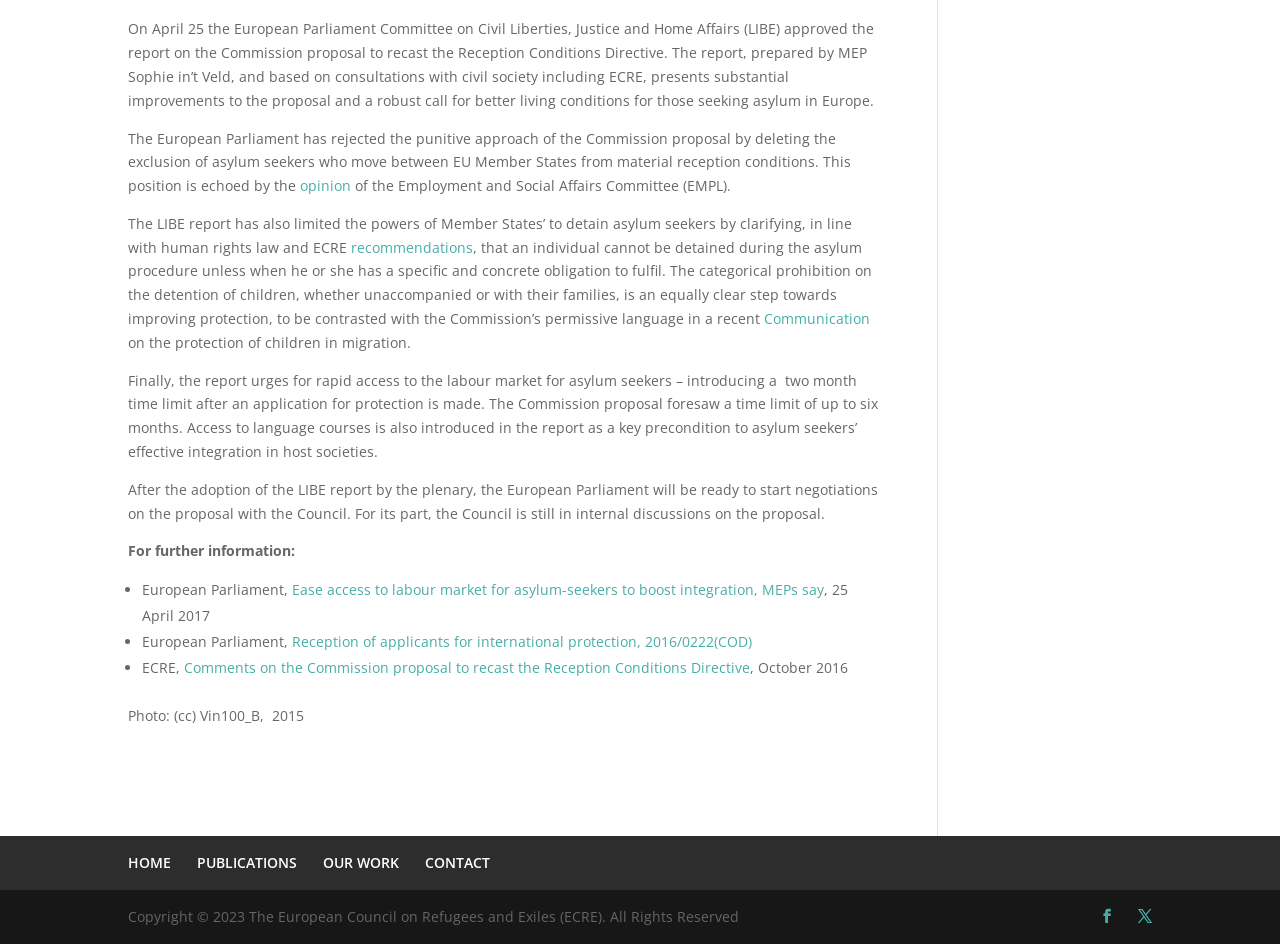Please find the bounding box for the following UI element description. Provide the coordinates in (top-left x, top-left y, bottom-right x, bottom-right y) format, with values between 0 and 1: GET LISTED

None